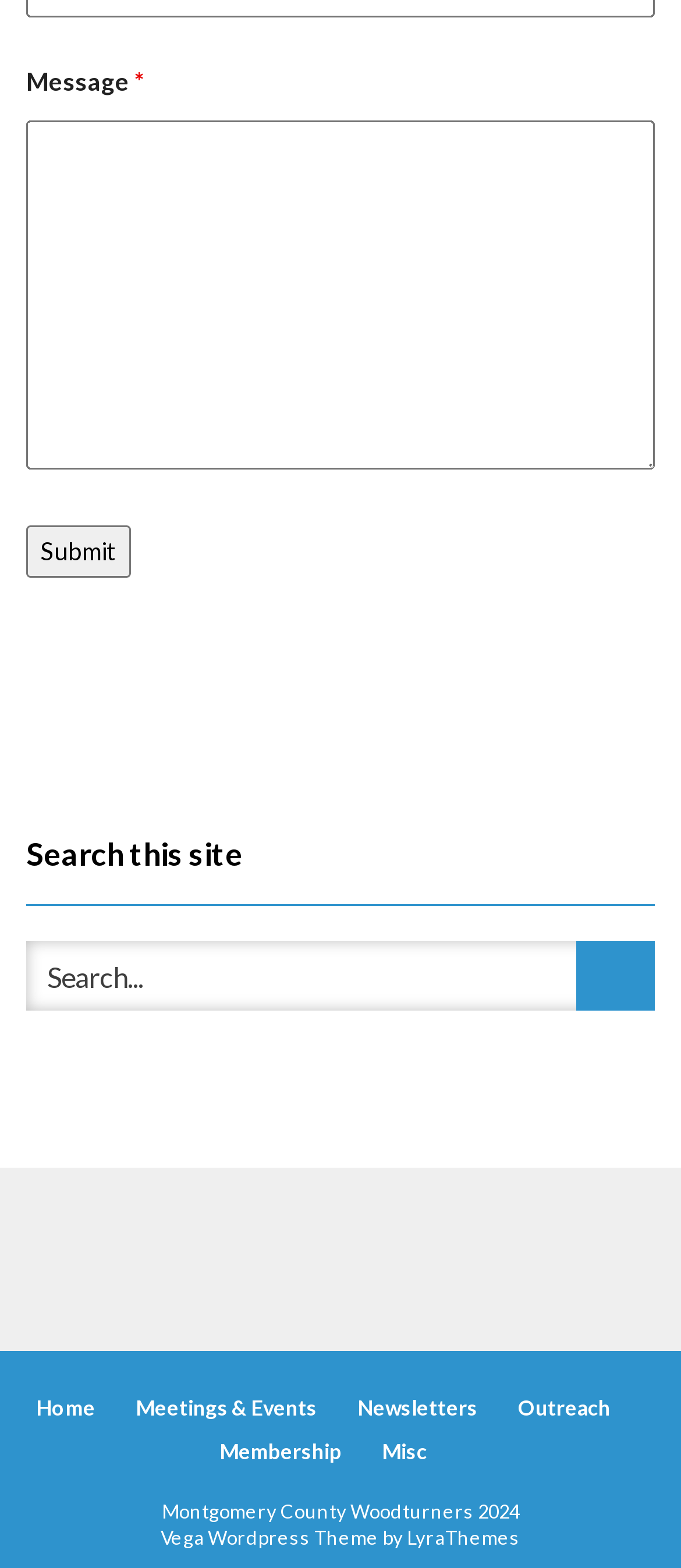Specify the bounding box coordinates of the element's area that should be clicked to execute the given instruction: "Go to next slide". The coordinates should be four float numbers between 0 and 1, i.e., [left, top, right, bottom].

None